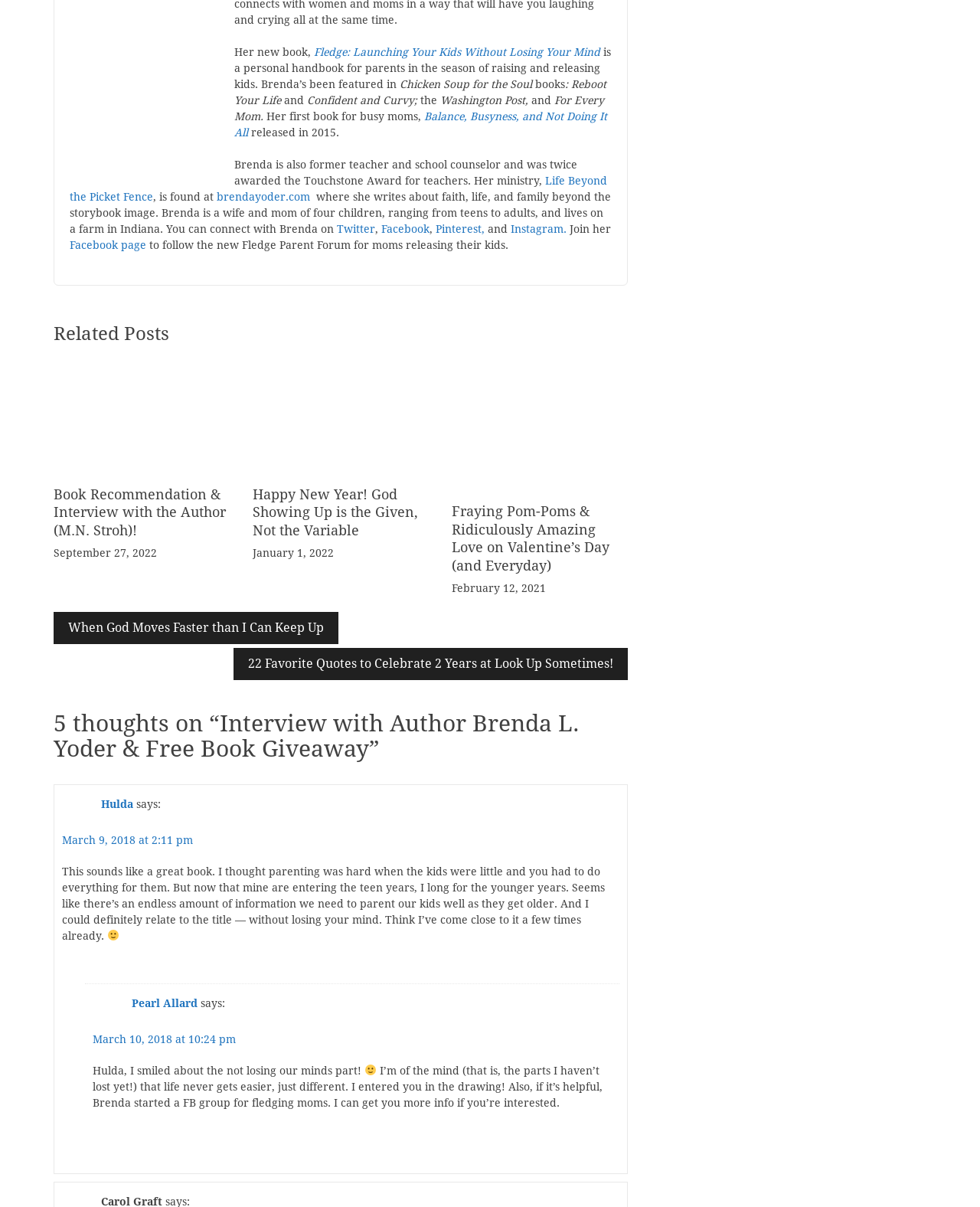What is the name of the author interviewed in the article?
Based on the image, provide a one-word or brief-phrase response.

Brenda L. Yoder